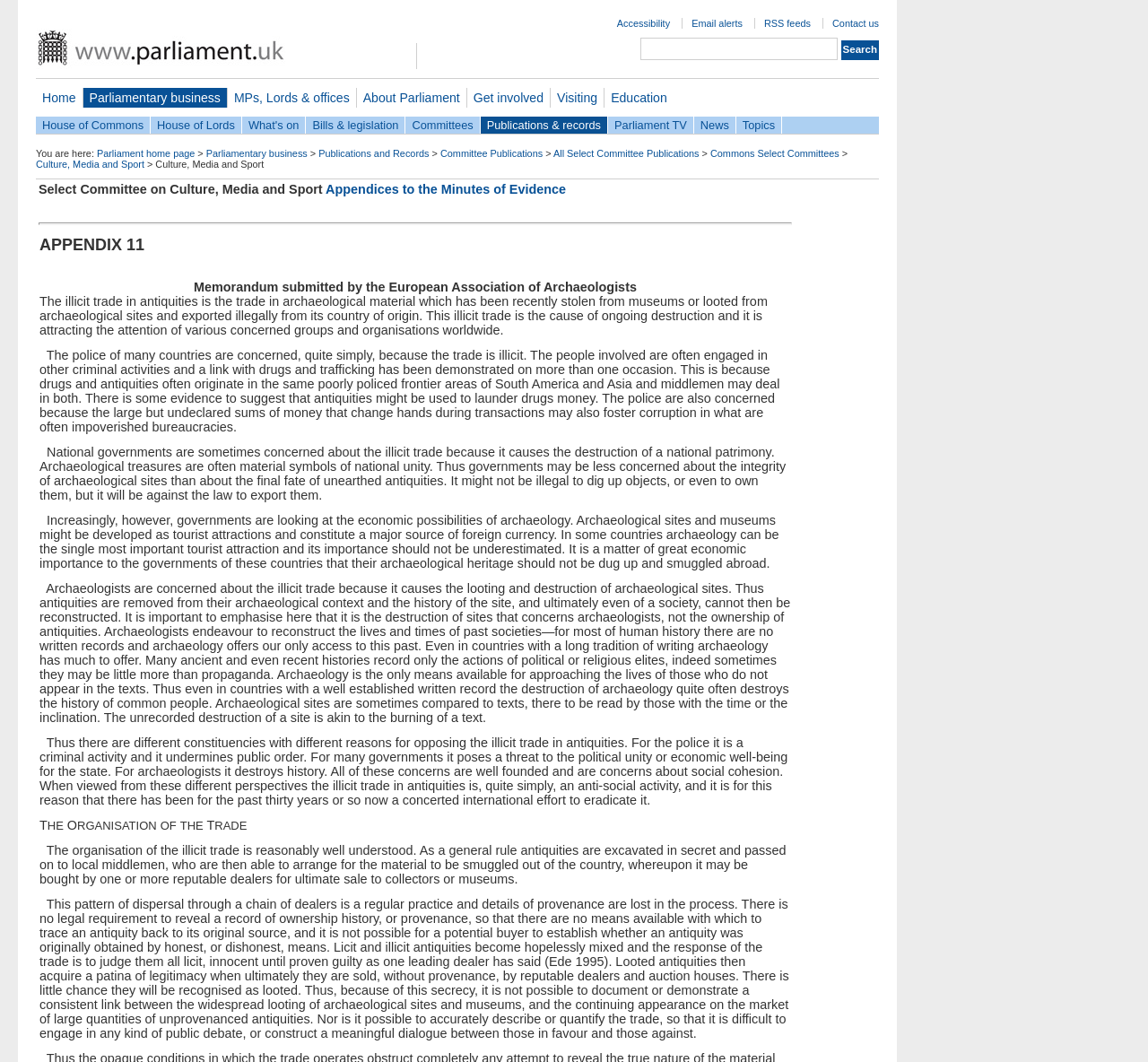Provide a thorough description of this webpage.

The webpage is about the House of Commons, specifically the Culture, Media and Sport Committee's appendices to the minutes of evidence. At the top, there are several links to other pages, including "Accessibility", "Email alerts", "RSS feeds", and "Contact us". Below these links, there is a search bar with a "Search" button.

On the left side of the page, there is a navigation menu with links to various sections of the Parliament website, including "Home", "Parliamentary business", "MPs, Lords & offices", "About Parliament", "Get involved", "Visiting", "Education", and others.

The main content of the page is a long text about the illicit trade in antiquities, which is divided into several paragraphs. The text discusses the concerns of different groups, including the police, national governments, and archaeologists, about the destruction of archaeological sites and the illegal trade of antiquities. It also explains the organization of the illicit trade and how it is difficult to trace the origin of antiquities.

There are no images on the page, only text. The layout is simple, with a clear hierarchy of headings and paragraphs. The text is dense and informative, suggesting that the page is intended for readers who are interested in the topic of antiquities and cultural heritage.